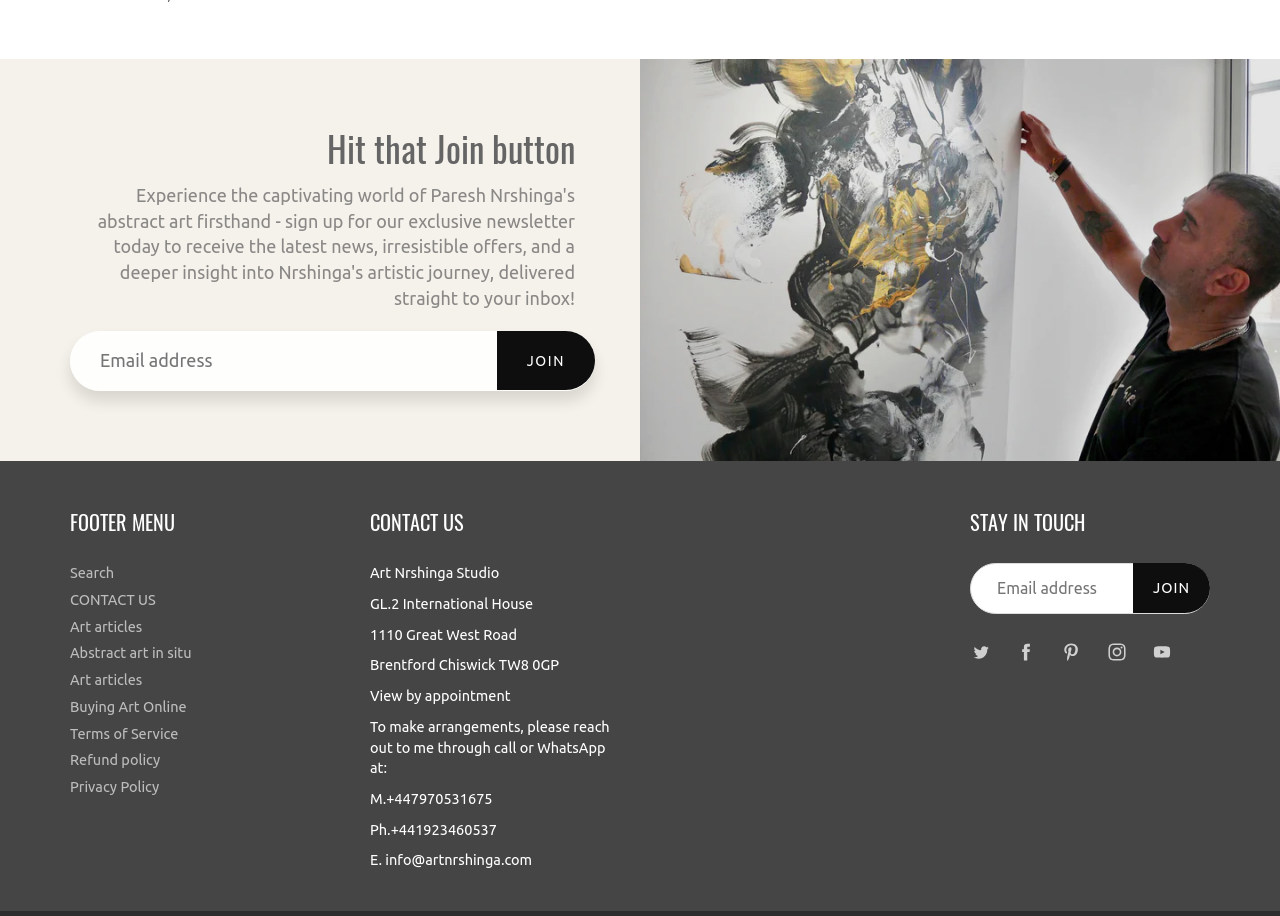Please locate the clickable area by providing the bounding box coordinates to follow this instruction: "Follow on Twitter".

[0.752, 0.692, 0.78, 0.731]